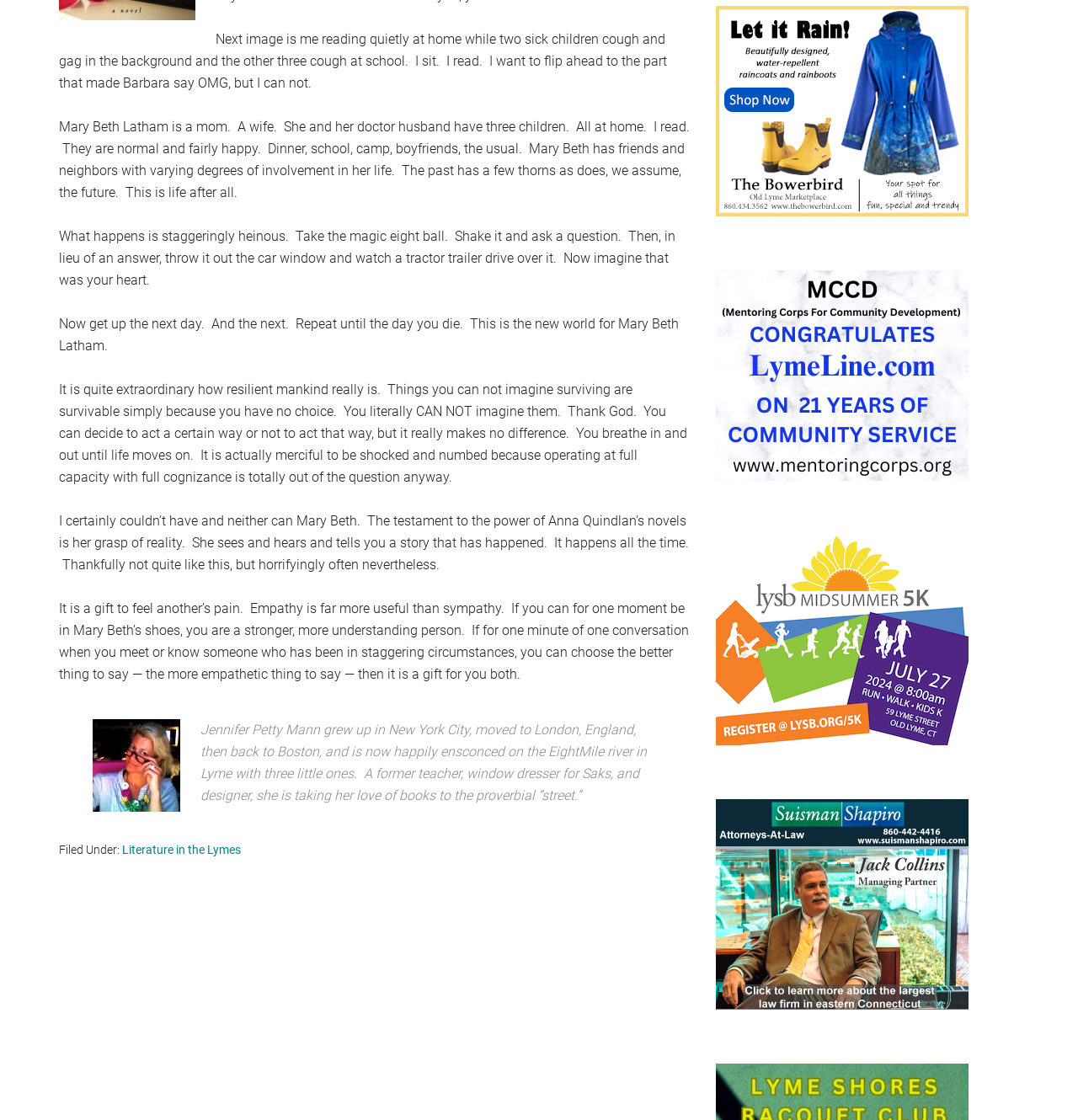Extract the bounding box coordinates for the UI element described as: "Literature in the Lymes".

[0.113, 0.752, 0.223, 0.764]